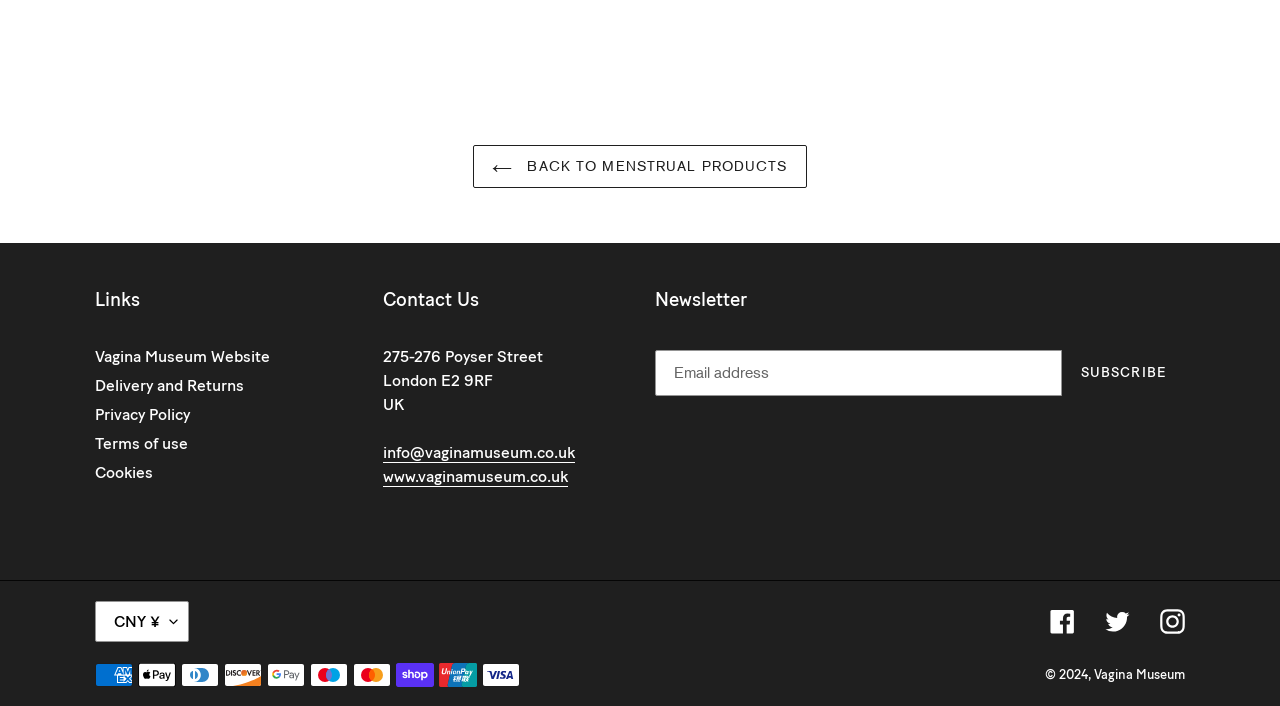Please determine the bounding box coordinates for the element that should be clicked to follow these instructions: "Visit Vagina Museum Website".

[0.074, 0.491, 0.211, 0.518]